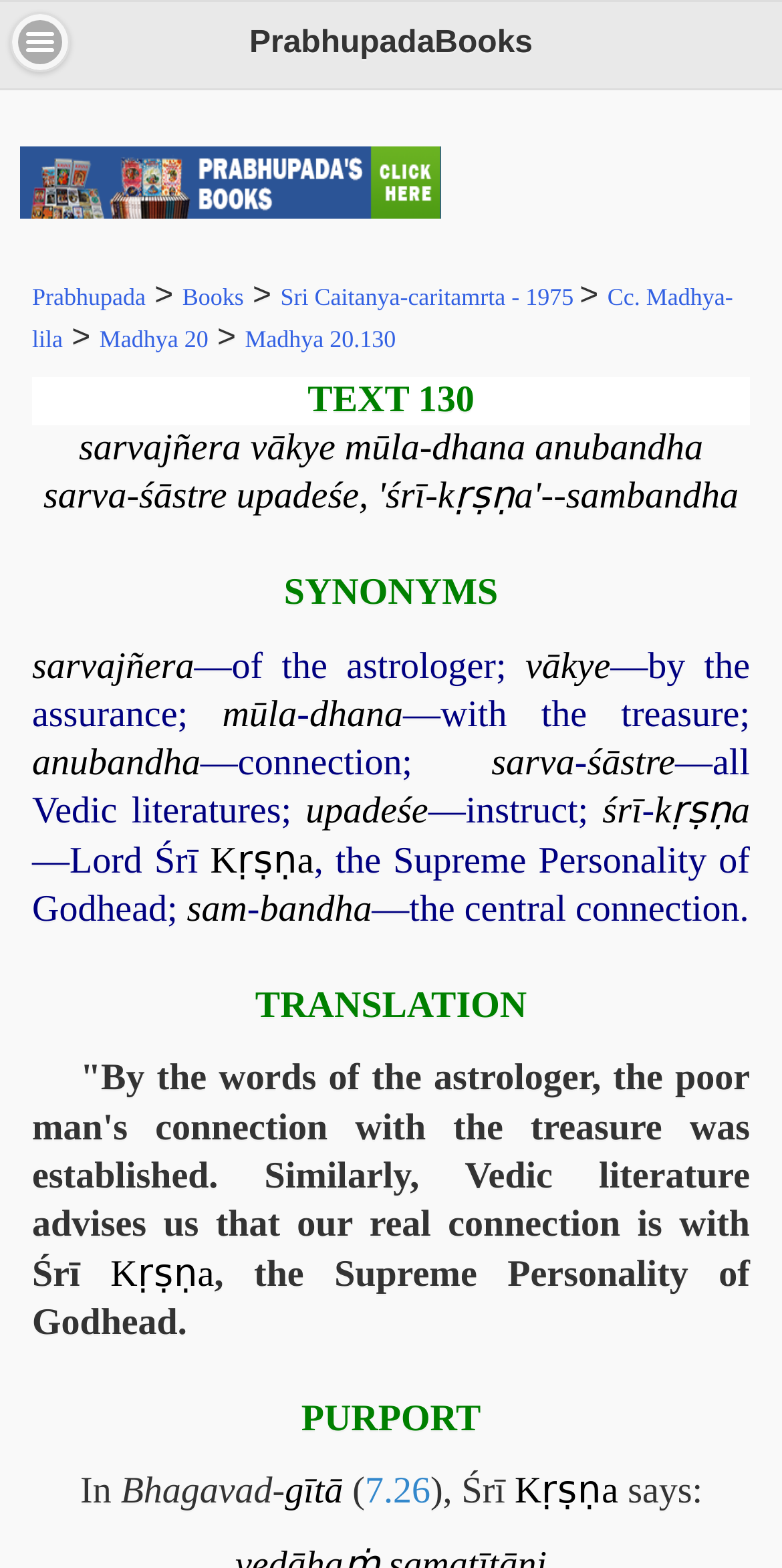Locate the bounding box of the UI element based on this description: "Cc. Madhya-lila". Provide four float numbers between 0 and 1 as [left, top, right, bottom].

[0.041, 0.18, 0.937, 0.225]